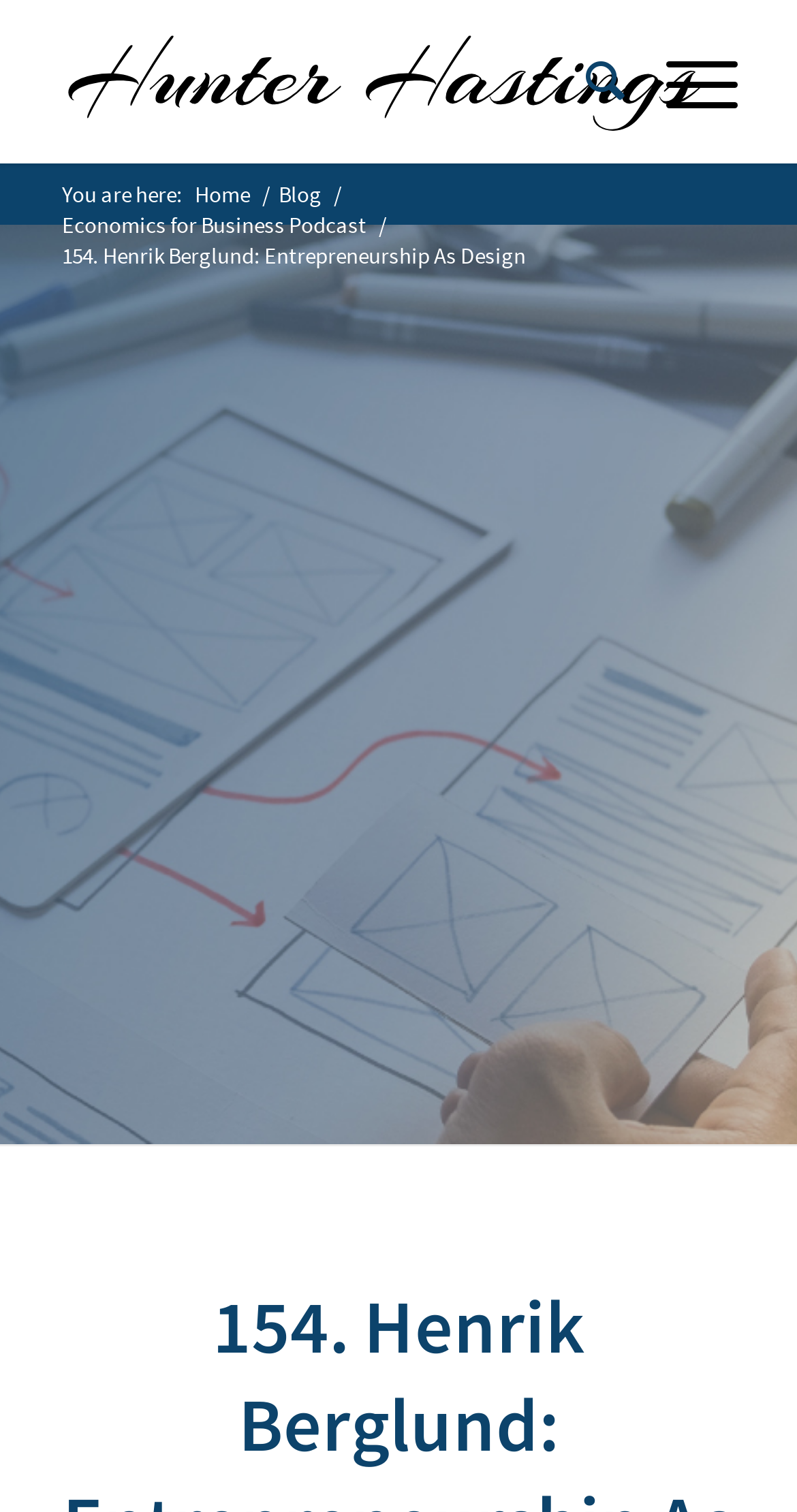What is the name of the person associated with the image?
Examine the screenshot and reply with a single word or phrase.

Hunter Hastings